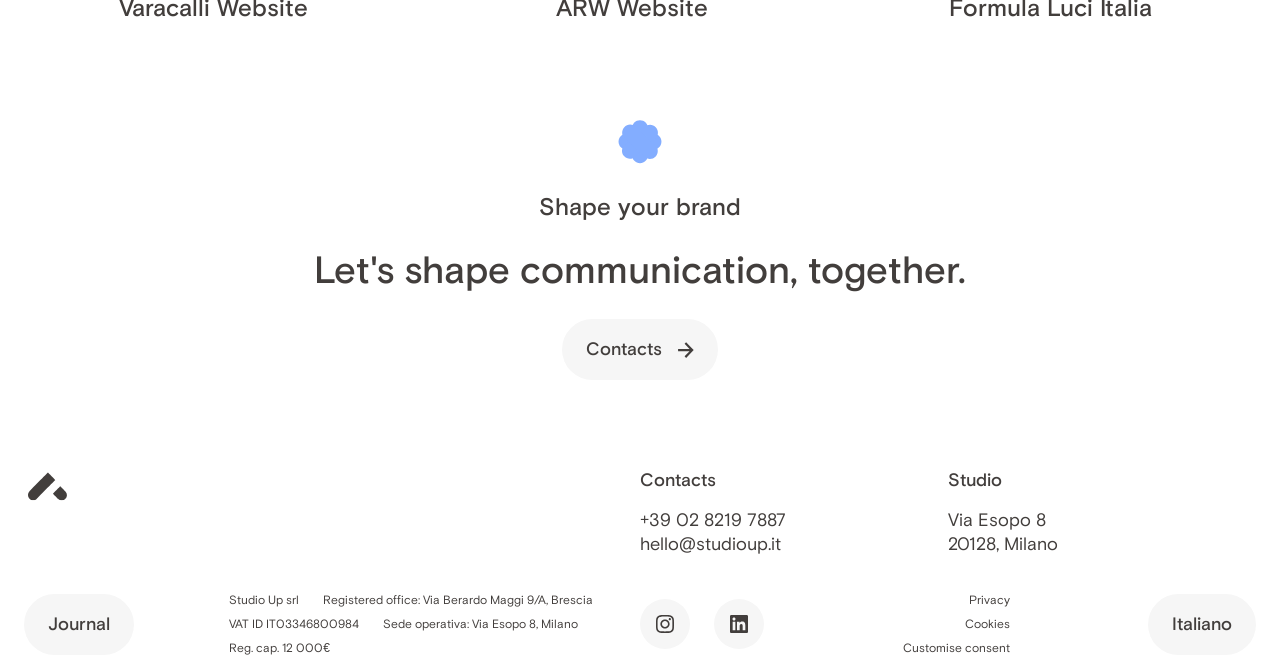What social media platforms are linked?
Based on the image content, provide your answer in one word or a short phrase.

Instagram, LinkedIn